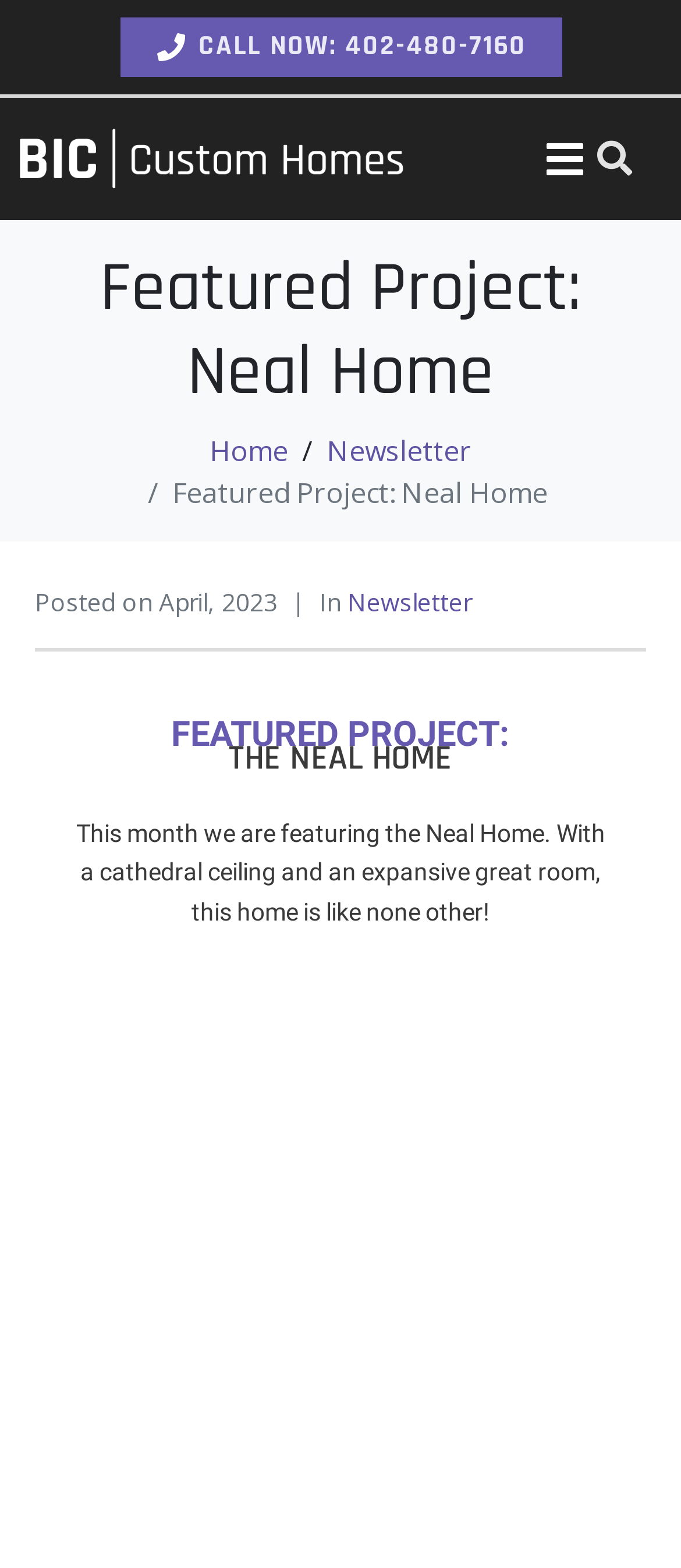Answer the question with a single word or phrase: 
What is the name of the custom home being featured?

The Neal Home